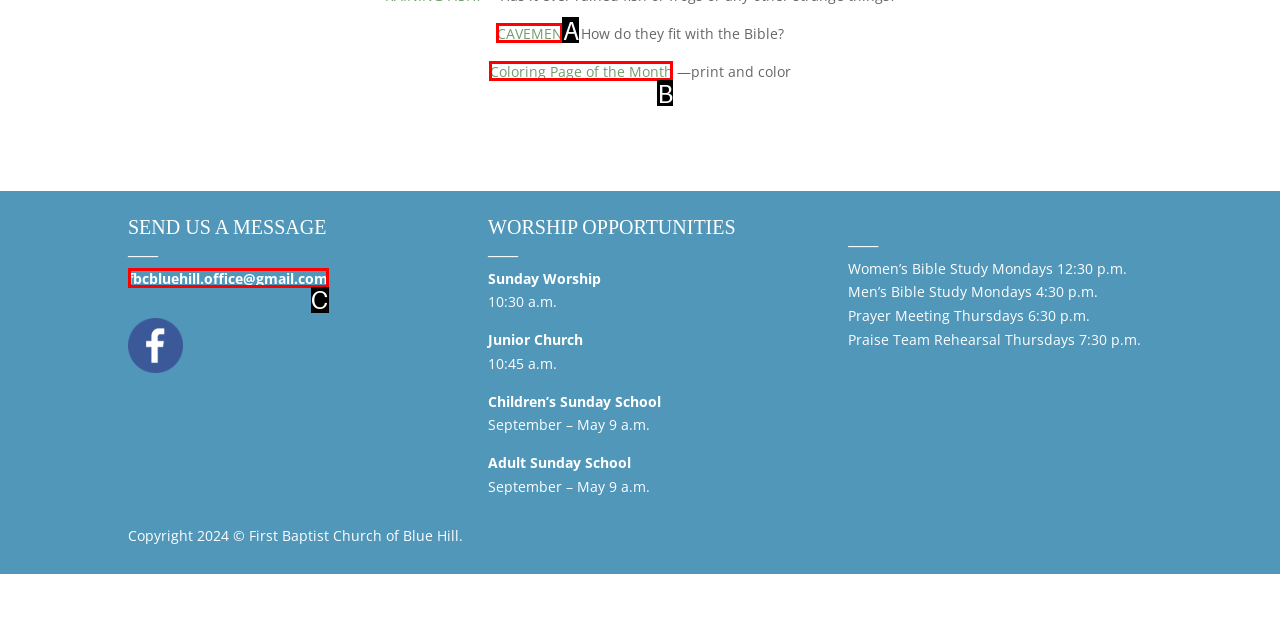Choose the HTML element that best fits the description: Coloring Page of the Month. Answer with the option's letter directly.

B